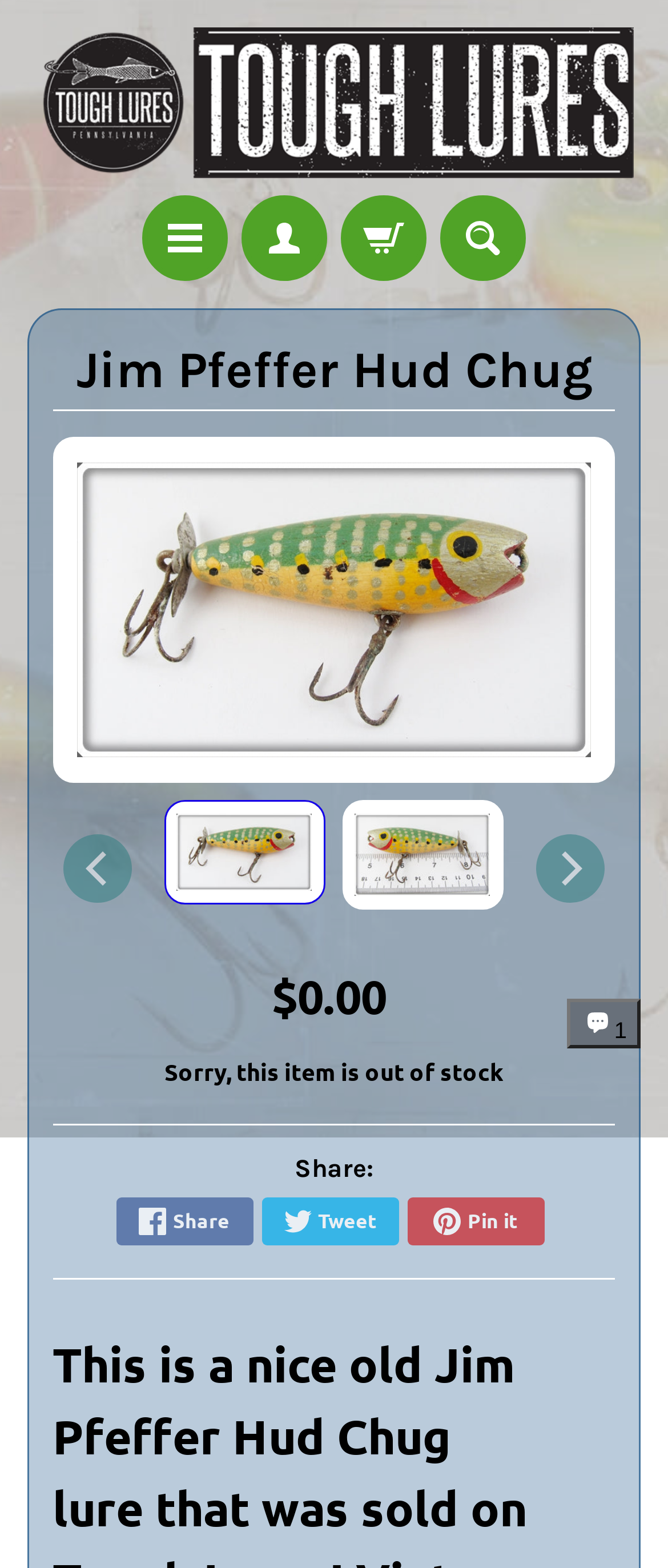What is the primary heading on this webpage?

Jim Pfeffer Hud Chug